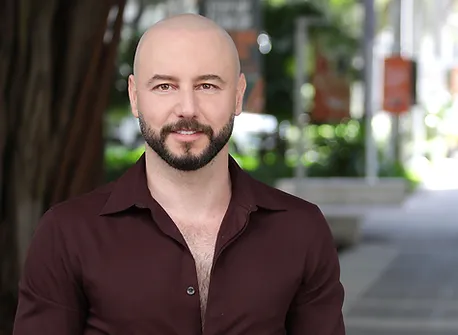Give a thorough and detailed caption for the image.

The image features a man with a shaved head and a well-groomed beard, showcasing a confident smile. He is dressed in a deep burgundy shirt with a slightly open collar, suggesting a professional yet approachable demeanor. The background is softly blurred, hinting at a sunny outdoor setting characterized by greenery and architectural elements, which adds to the overall vibrancy of the scene. This individual is identified as Hassan A. Ali, PhD, MSM, who holds the position of Principal Investigator. The atmosphere conveys a sense of academic professionalism and warmth, indicative of a collaborative research environment.